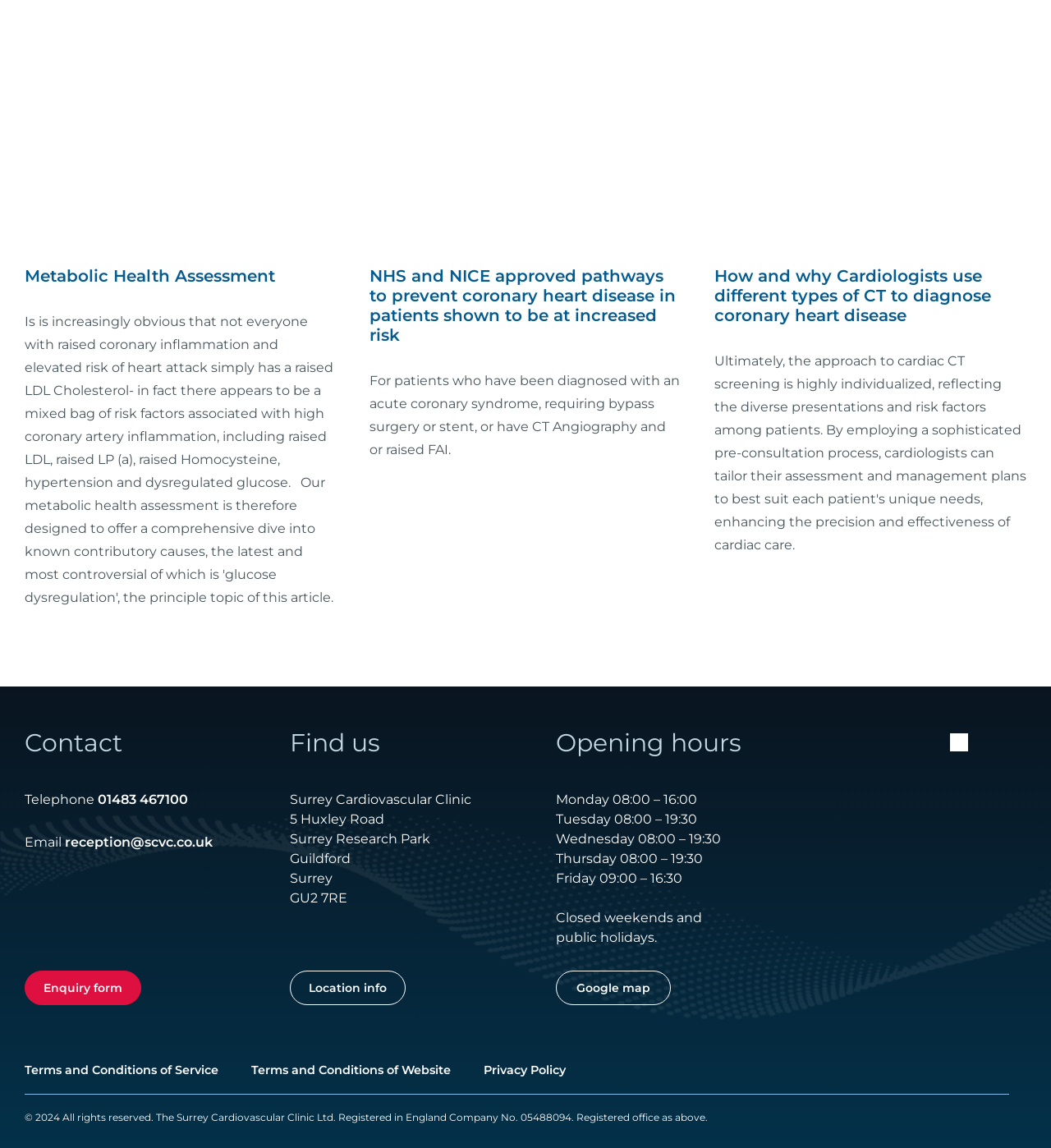What is the company name of the Surrey Cardiovascular Clinic?
Refer to the image and respond with a one-word or short-phrase answer.

The Surrey Cardiovascular Clinic Ltd.